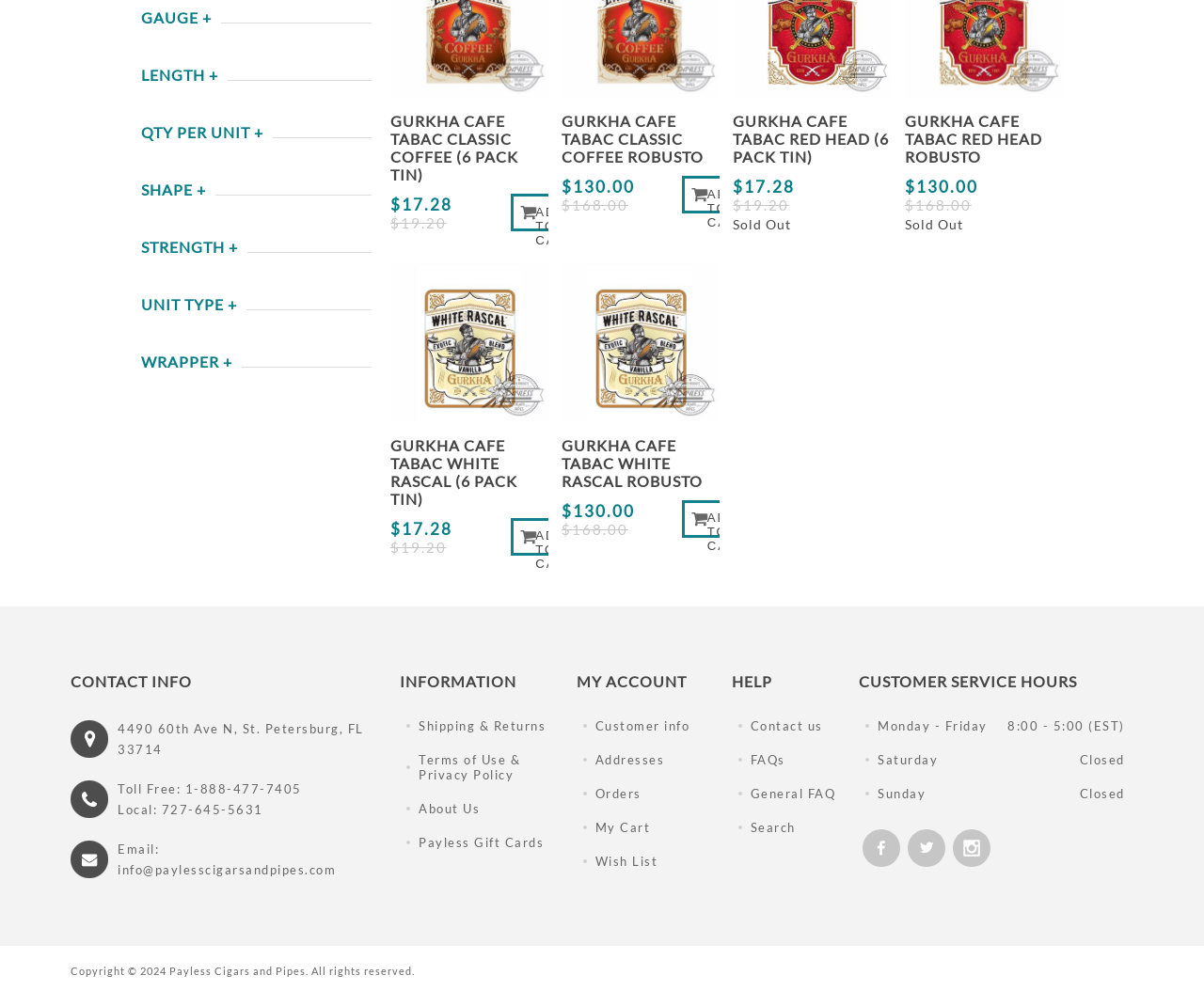Show the bounding box coordinates for the HTML element described as: "Add to compare list".

[0.458, 0.001, 0.488, 0.037]